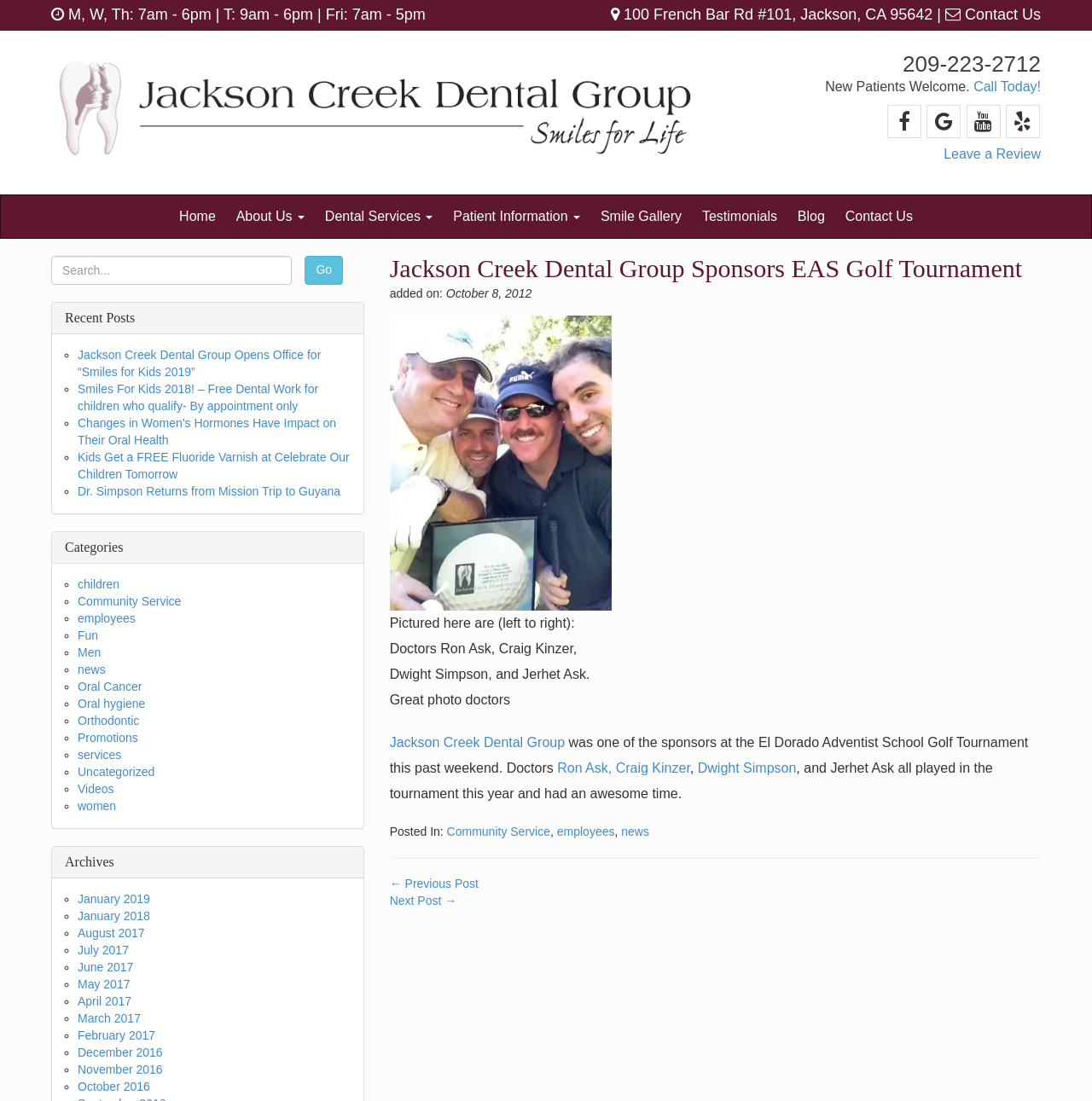Please locate the bounding box coordinates for the element that should be clicked to achieve the following instruction: "Click the 'Leave a Review' link". Ensure the coordinates are given as four float numbers between 0 and 1, i.e., [left, top, right, bottom].

[0.864, 0.134, 0.953, 0.147]